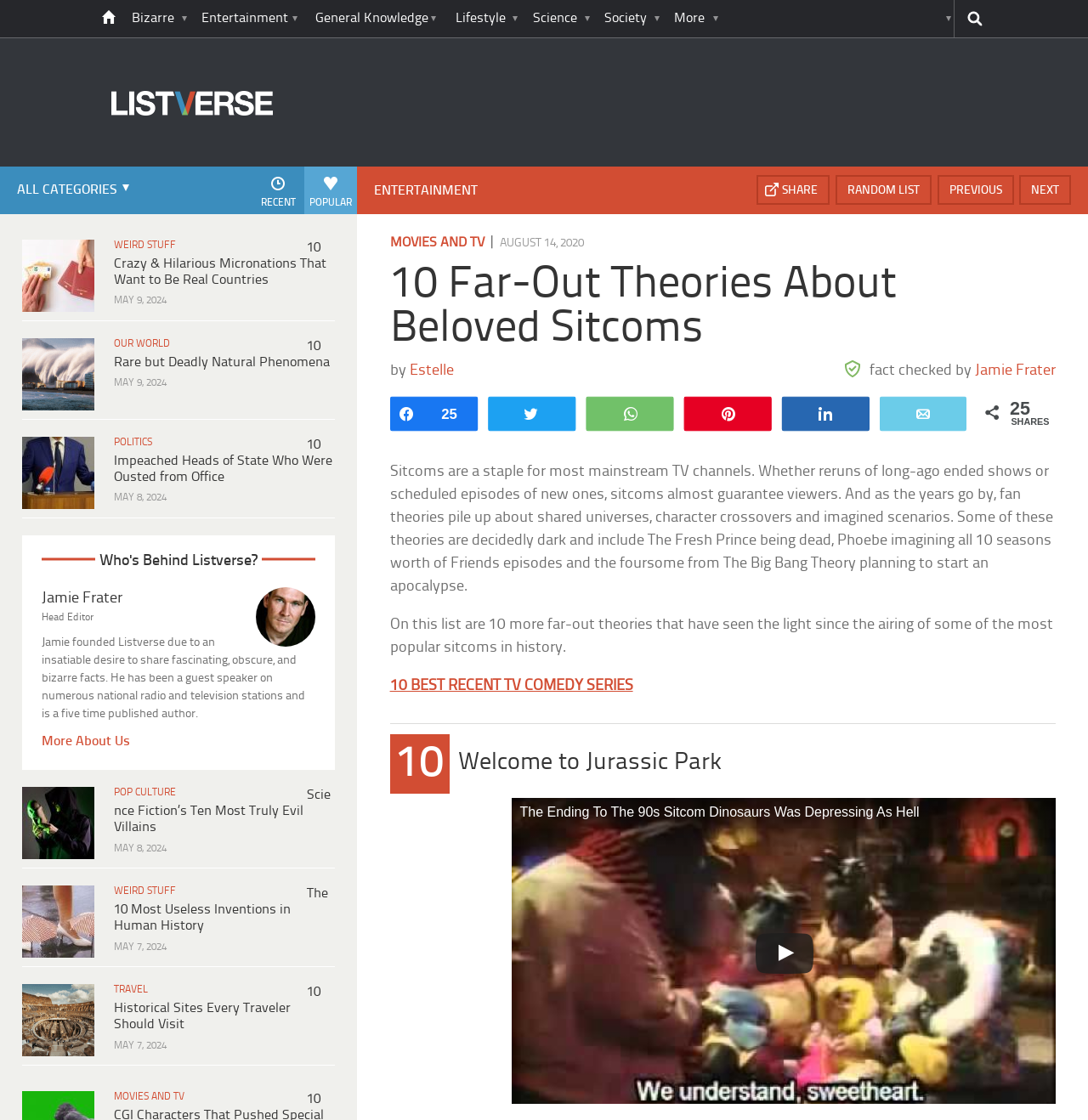Please extract and provide the main headline of the webpage.

10 Far-Out Theories About Beloved Sitcoms